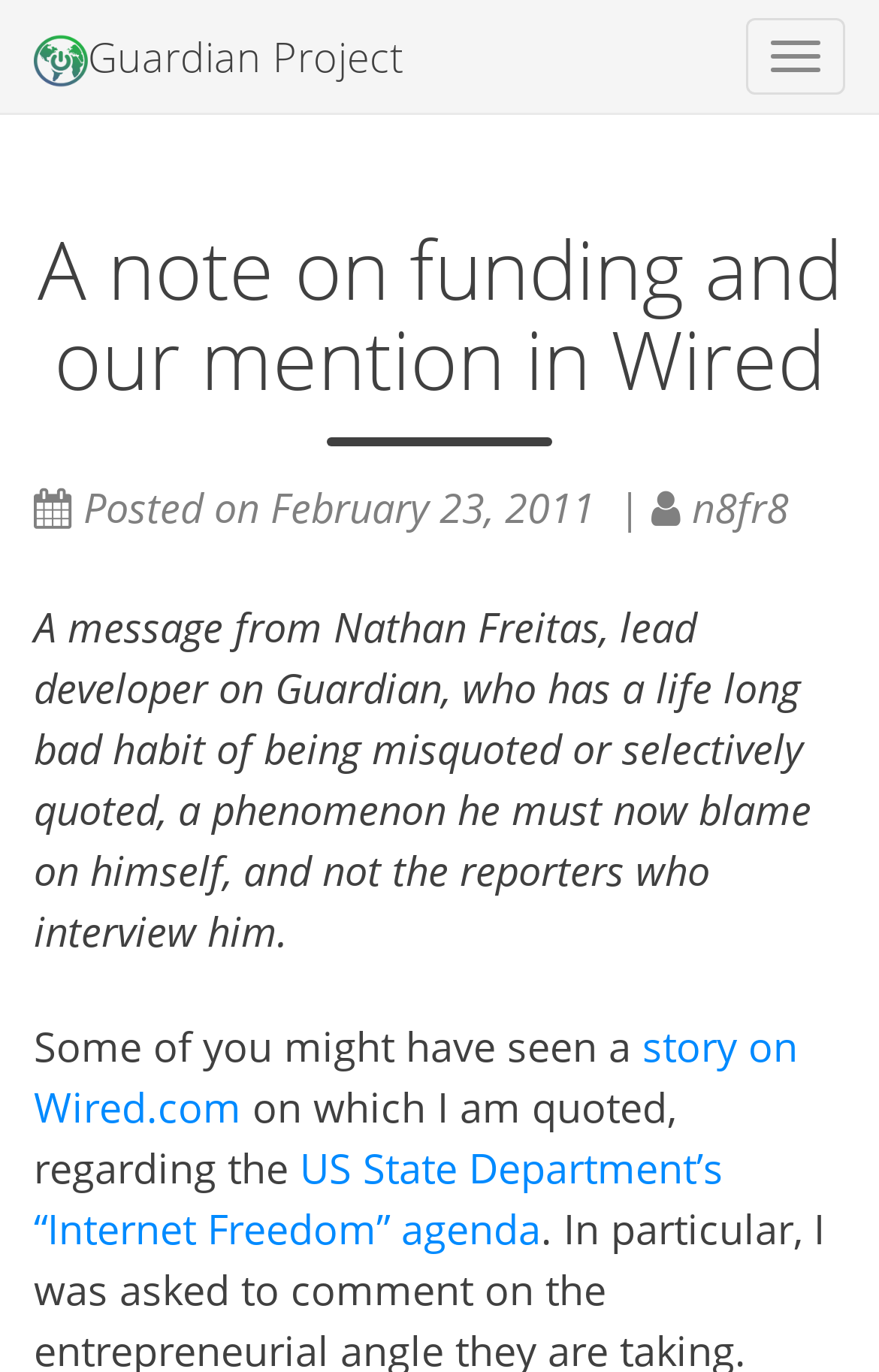Please provide the bounding box coordinates in the format (top-left x, top-left y, bottom-right x, bottom-right y). Remember, all values are floating point numbers between 0 and 1. What is the bounding box coordinate of the region described as: story on Wired.com

[0.038, 0.742, 0.908, 0.826]